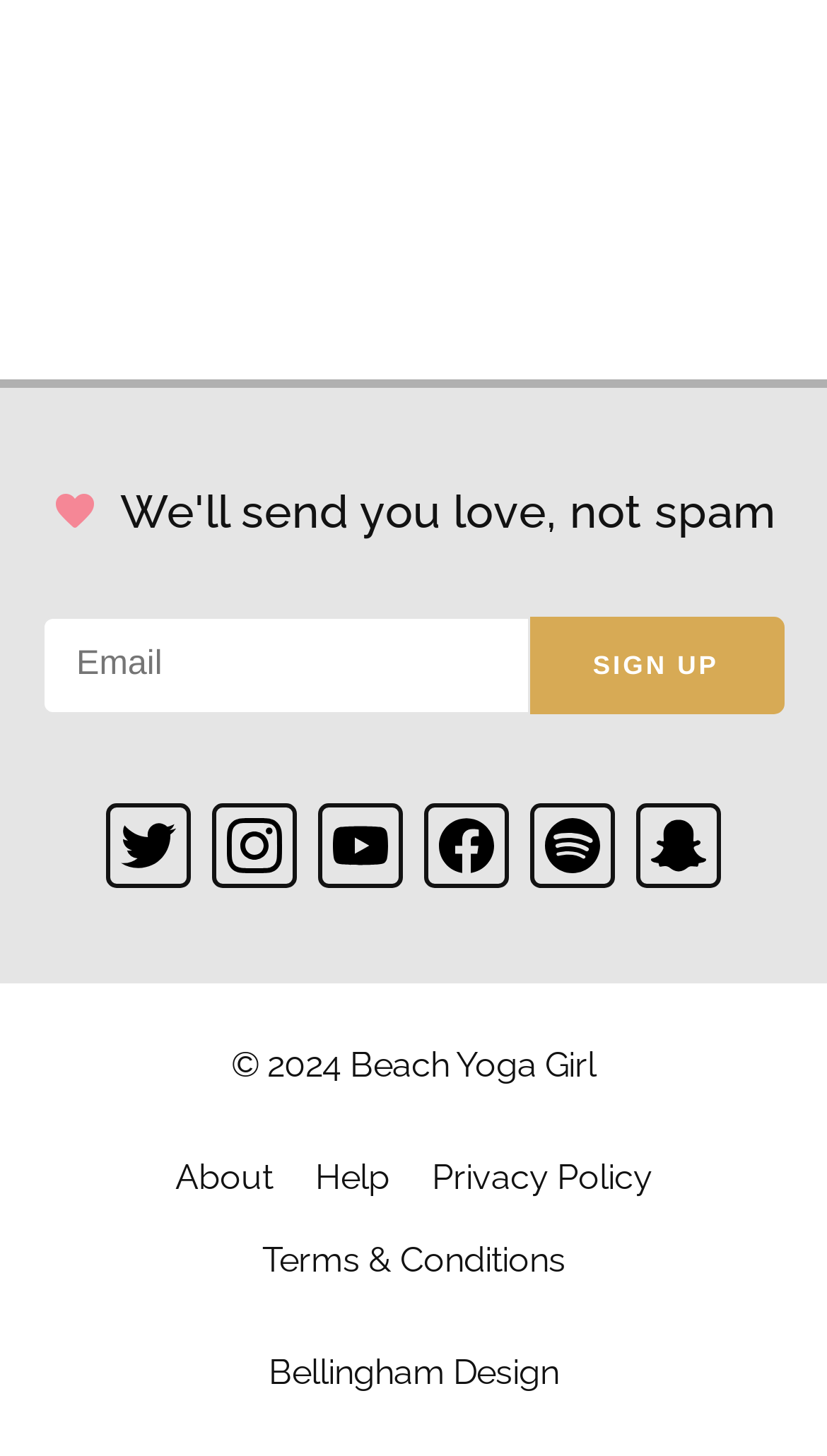Identify the bounding box coordinates of the region I need to click to complete this instruction: "Visit Twitter".

[0.128, 0.552, 0.231, 0.61]